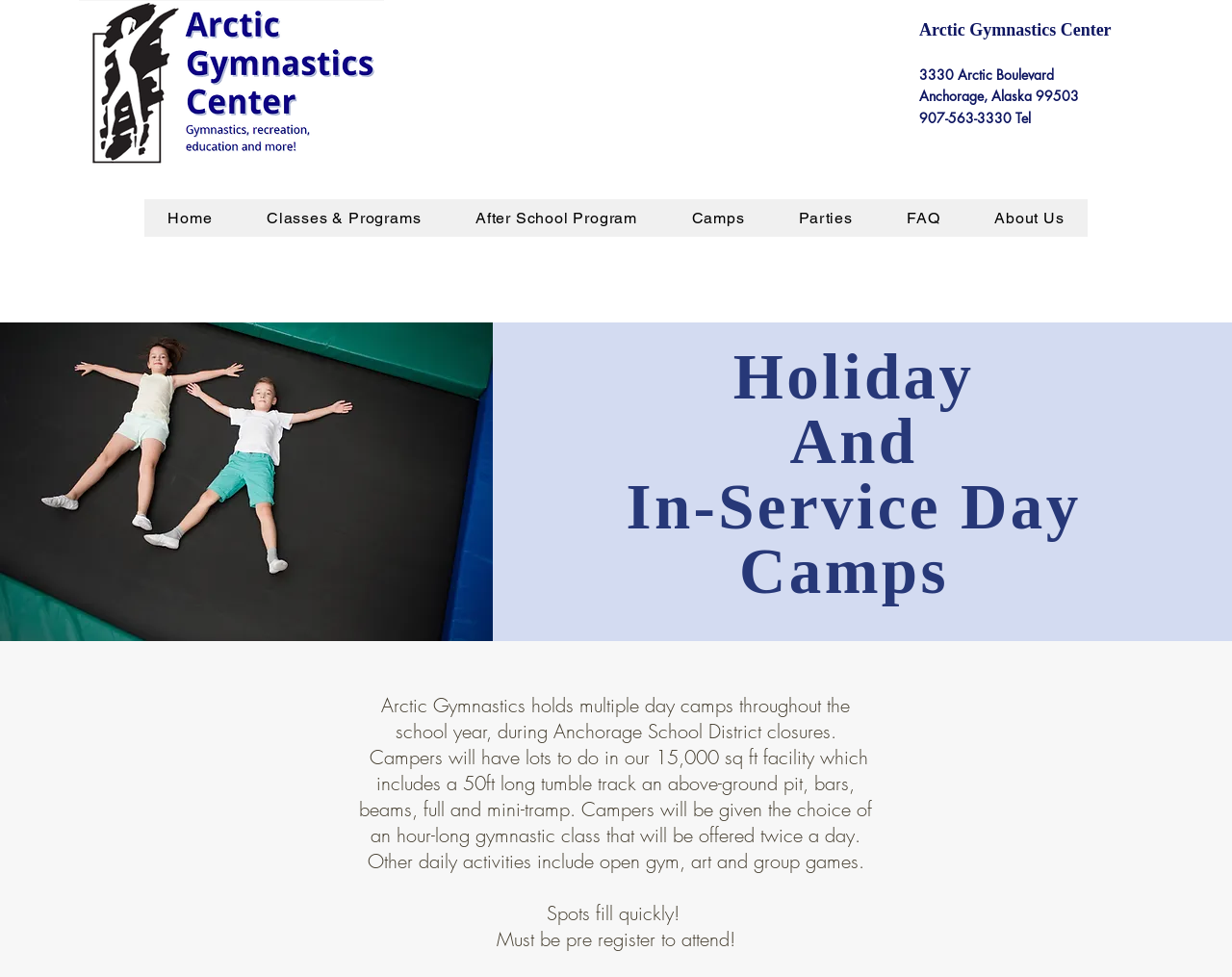Please provide a short answer using a single word or phrase for the question:
What is the size of the facility?

15,000 sq ft